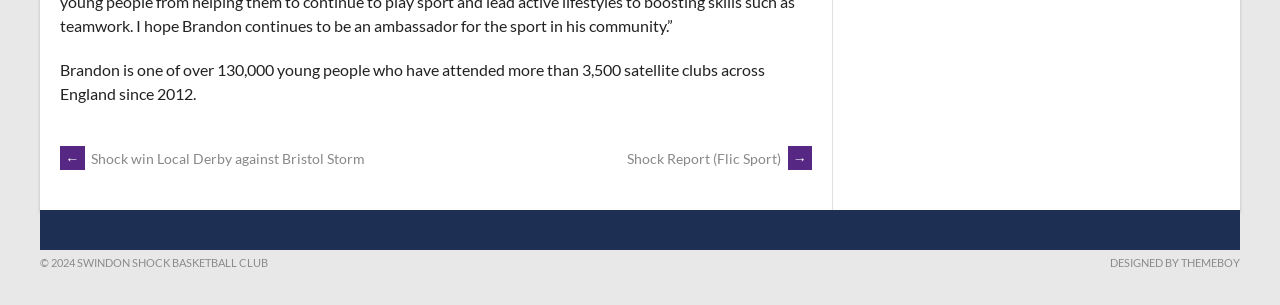Answer the question below with a single word or a brief phrase: 
Who designed the website?

THEMEBOY